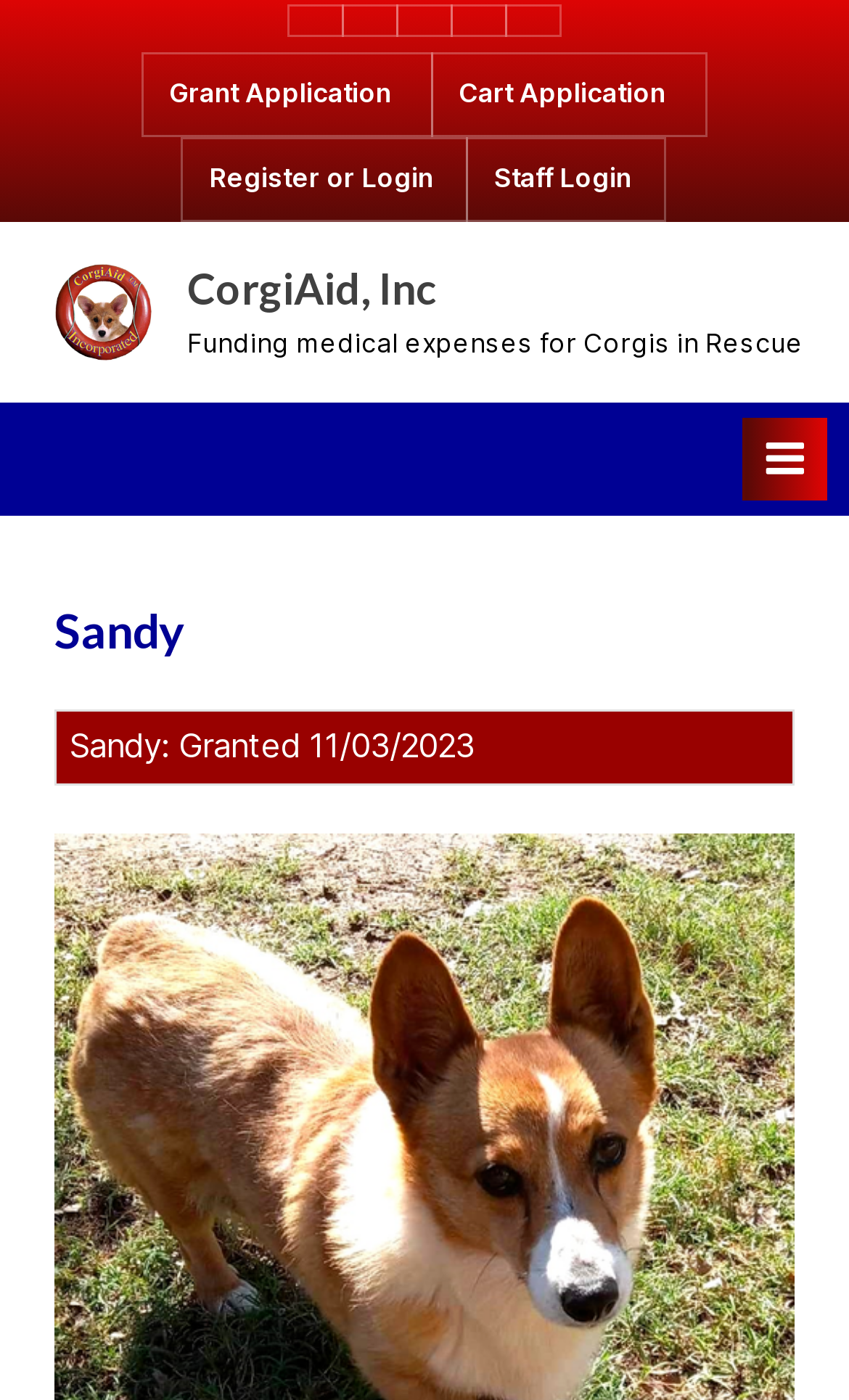Find the bounding box coordinates of the element to click in order to complete this instruction: "Click on Grant Application". The bounding box coordinates must be four float numbers between 0 and 1, denoted as [left, top, right, bottom].

[0.199, 0.055, 0.476, 0.081]